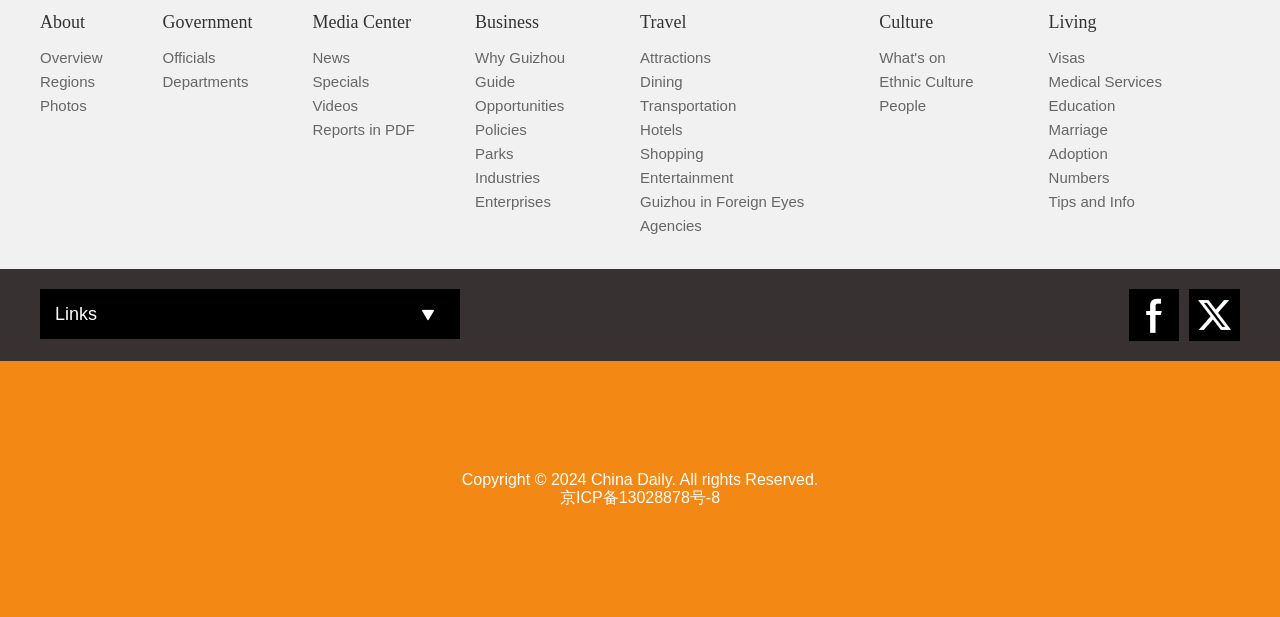Can you show the bounding box coordinates of the region to click on to complete the task described in the instruction: "Contact us through phone number"?

None